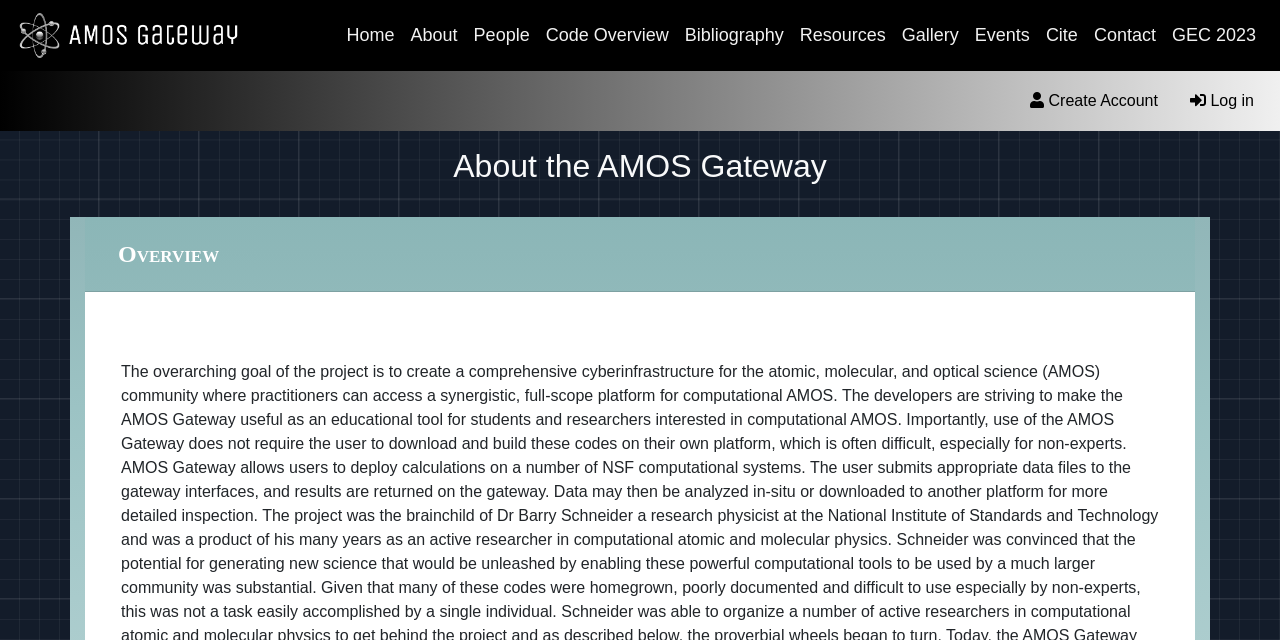Answer the question using only one word or a concise phrase: How many menu items are available on this page?

11